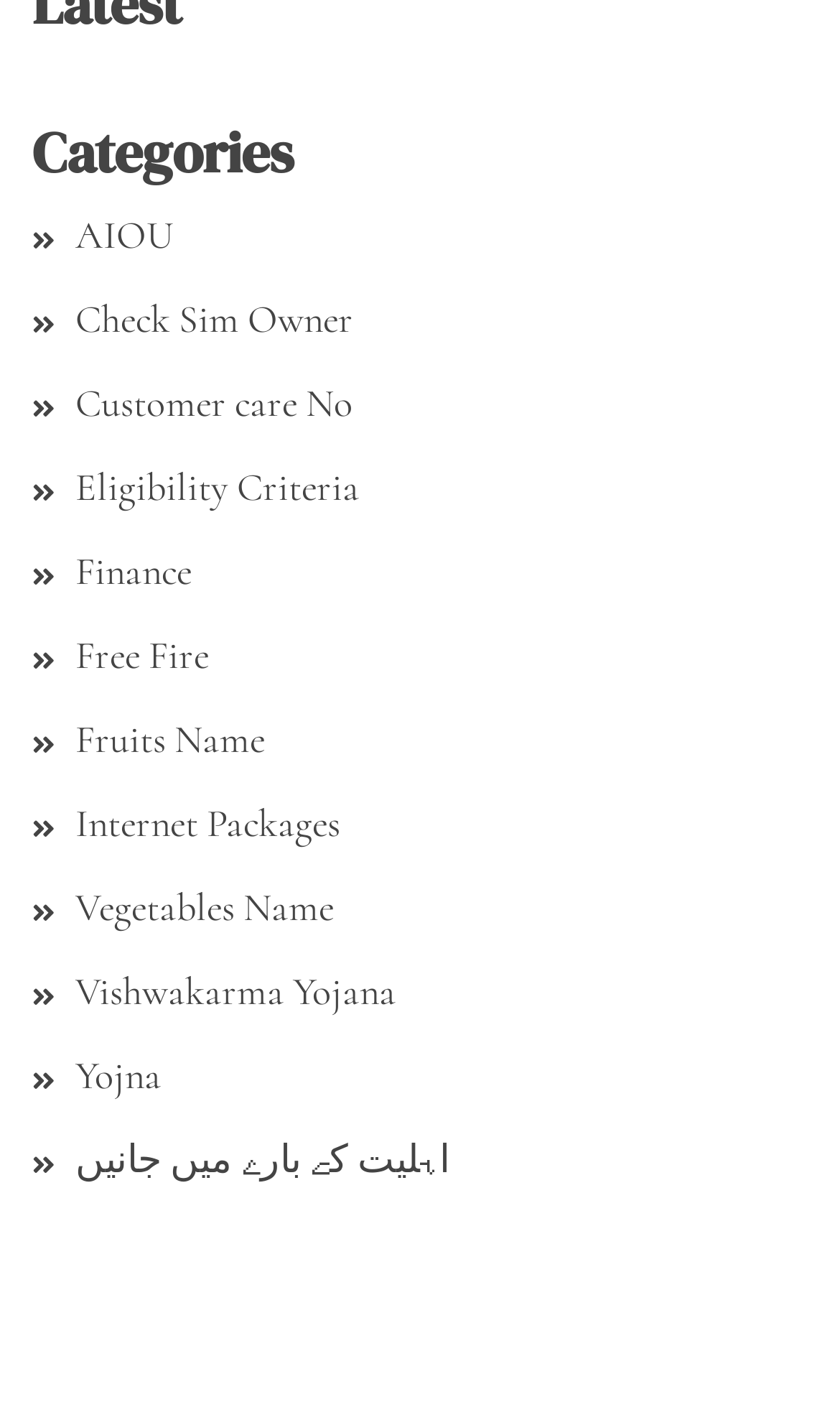Please predict the bounding box coordinates of the element's region where a click is necessary to complete the following instruction: "Check Sim Owner". The coordinates should be represented by four float numbers between 0 and 1, i.e., [left, top, right, bottom].

[0.09, 0.21, 0.421, 0.244]